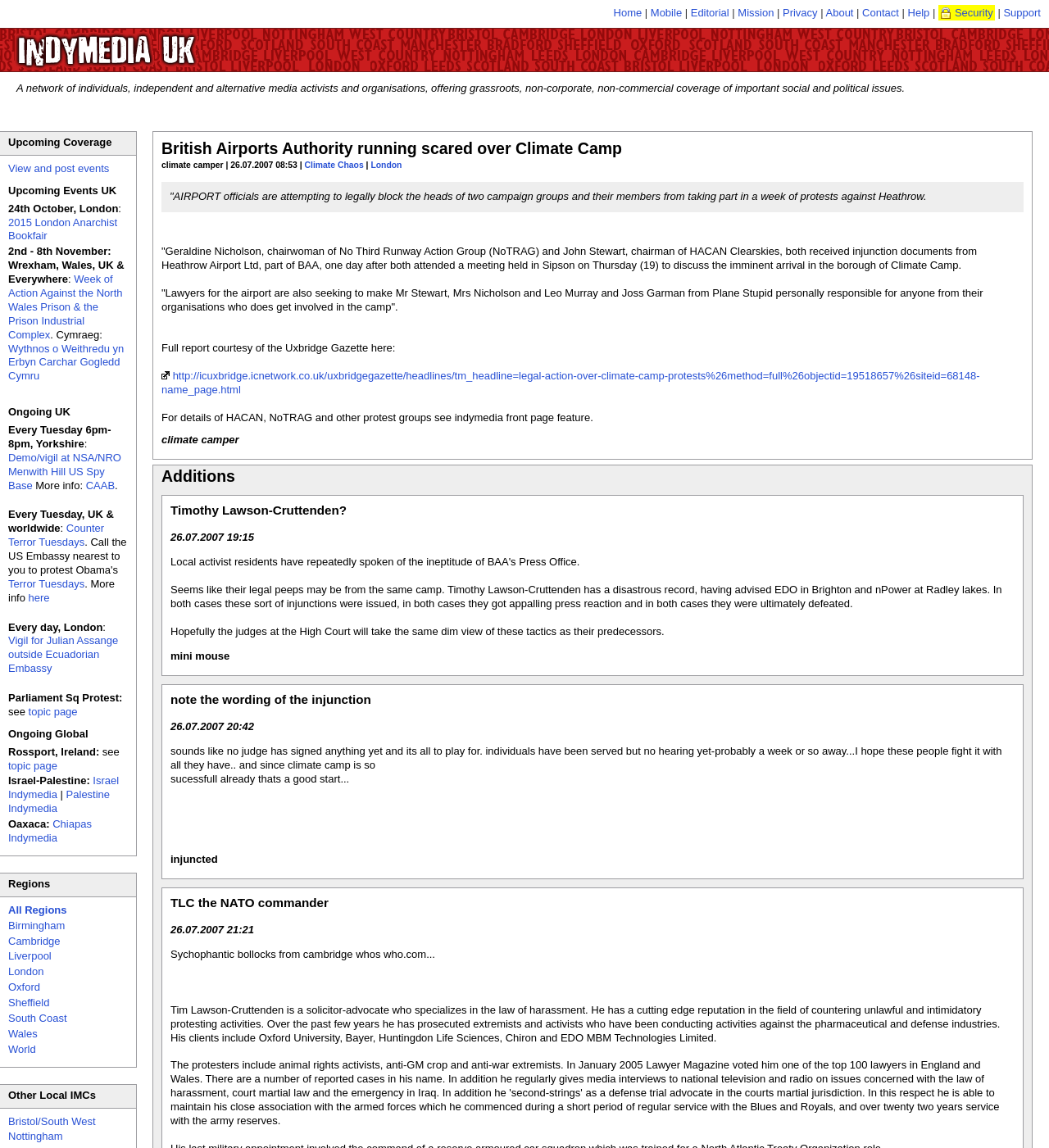Describe the entire webpage, focusing on both content and design.

This webpage appears to be an article from UK Indymedia, a network of individuals and alternative media activists offering grassroots coverage of social and political issues. The page has a heading "British Airports Authority running scared over Climate Camp" and features a series of articles and comments related to protests against Heathrow Airport and the Climate Camp movement.

At the top of the page, there is a navigation menu with links to various sections of the website, including "Home", "Mobile", "Editorial", "Mission", "Privacy", "About", "Contact", "Help", "Security", and "Support".

Below the navigation menu, there is a brief description of UK Indymedia, stating that it is a network of individuals and alternative media activists offering grassroots coverage of important social and political issues.

The main article on the page discusses how airport officials are attempting to legally block the heads of two campaign groups and their members from participating in a week of protests against Heathrow. The article includes several paragraphs of text, as well as a link to a full report from the Uxbridge Gazette.

Following the main article, there are several comments and additions from various users, including "climate camper", "mini mouse", and others. These comments discuss the legal action being taken against the protesters and express support for their cause.

On the right-hand side of the page, there is a section titled "Additions" that includes several headings and links to upcoming events and coverage, including the London Anarchist Bookfair and a Week of Action Against the North Wales Prison.

Overall, the webpage appears to be a forum for discussion and activism related to social and political issues, with a focus on the Climate Camp movement and protests against Heathrow Airport.